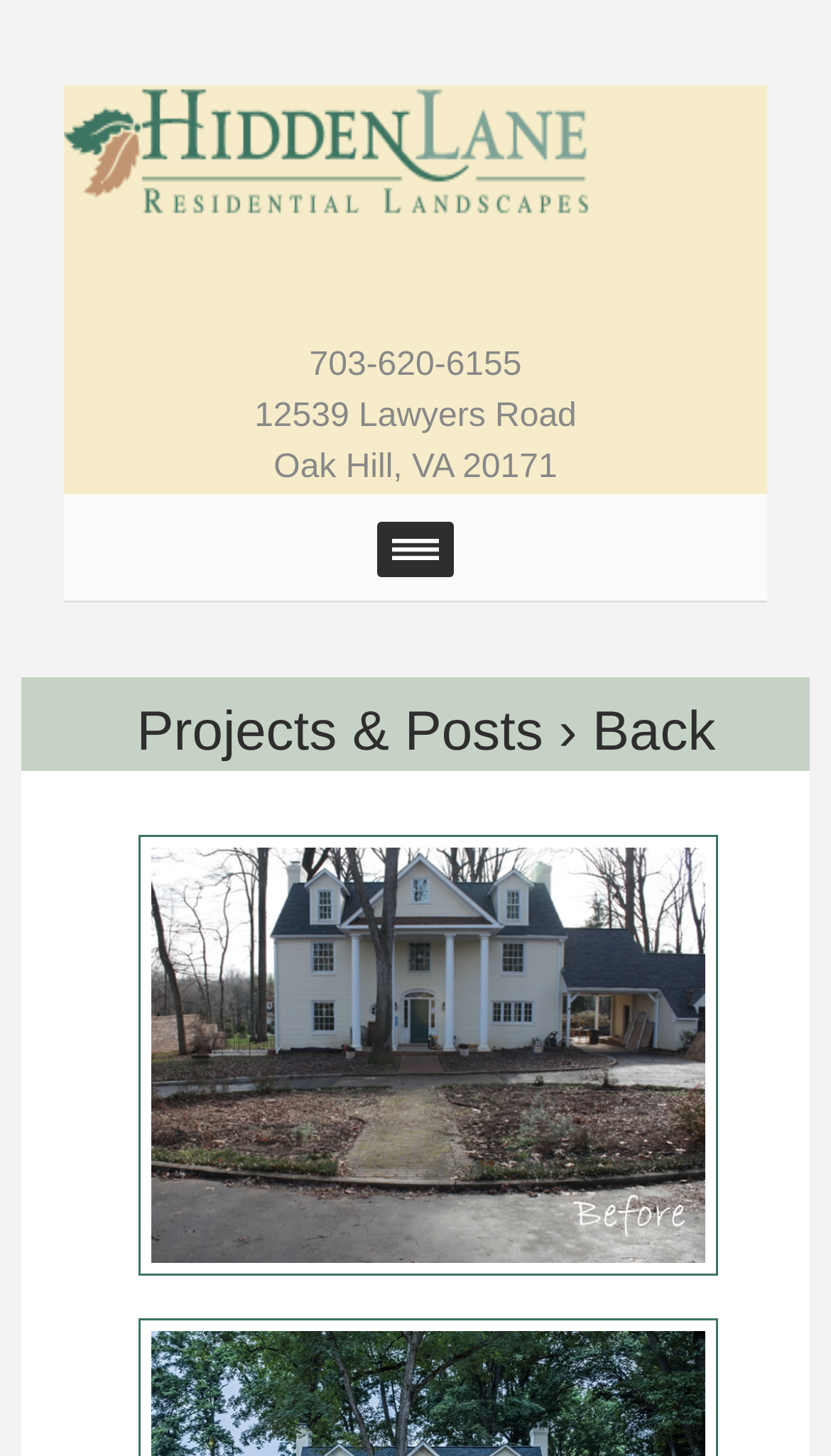How many options are in the 'Projects & Posts' section?
Look at the image and respond to the question as thoroughly as possible.

I counted the options in the 'Projects & Posts' section by looking at the link elements within the section. I found two links: one for 'Projects & Posts' and one for 'Back'.